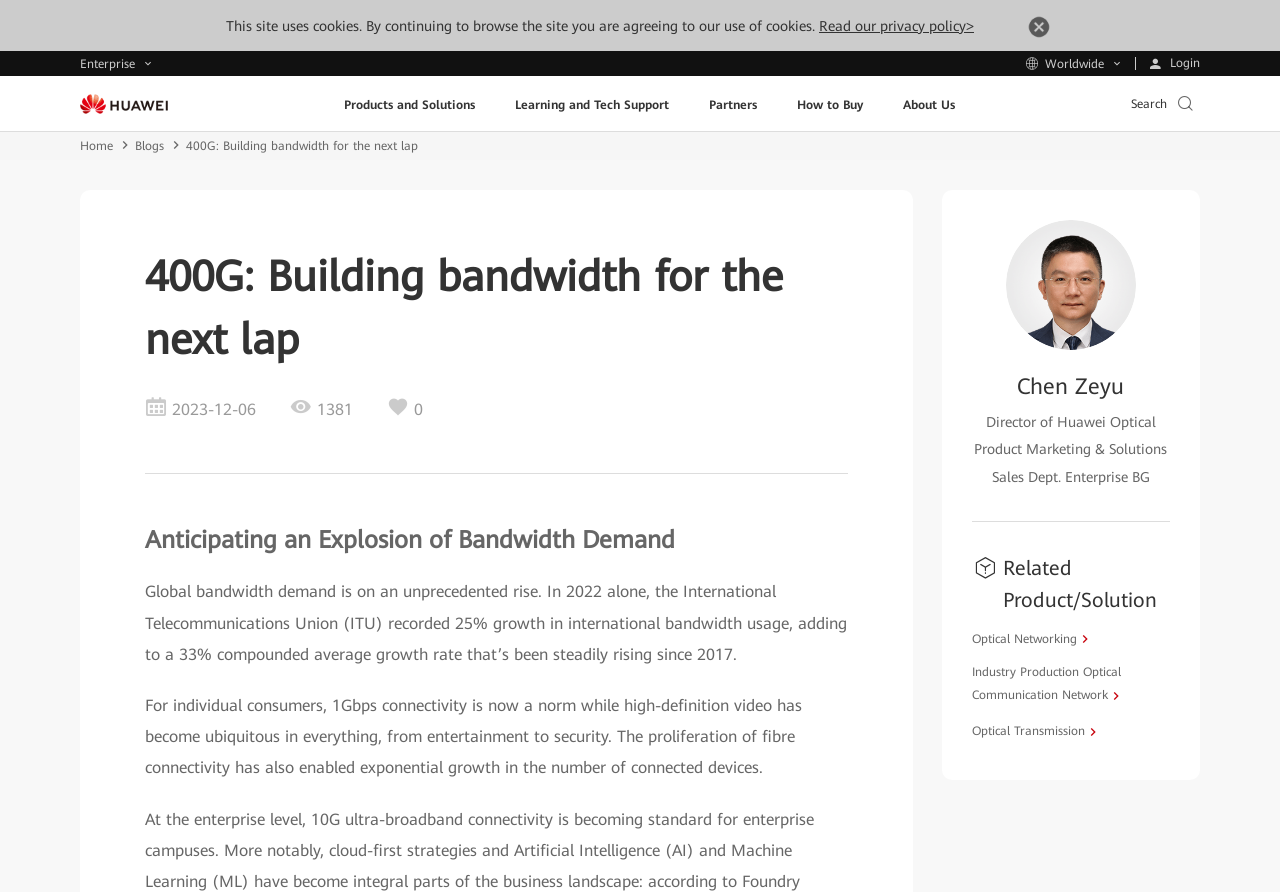Identify the bounding box for the element characterized by the following description: "Blogs".

[0.105, 0.15, 0.145, 0.177]